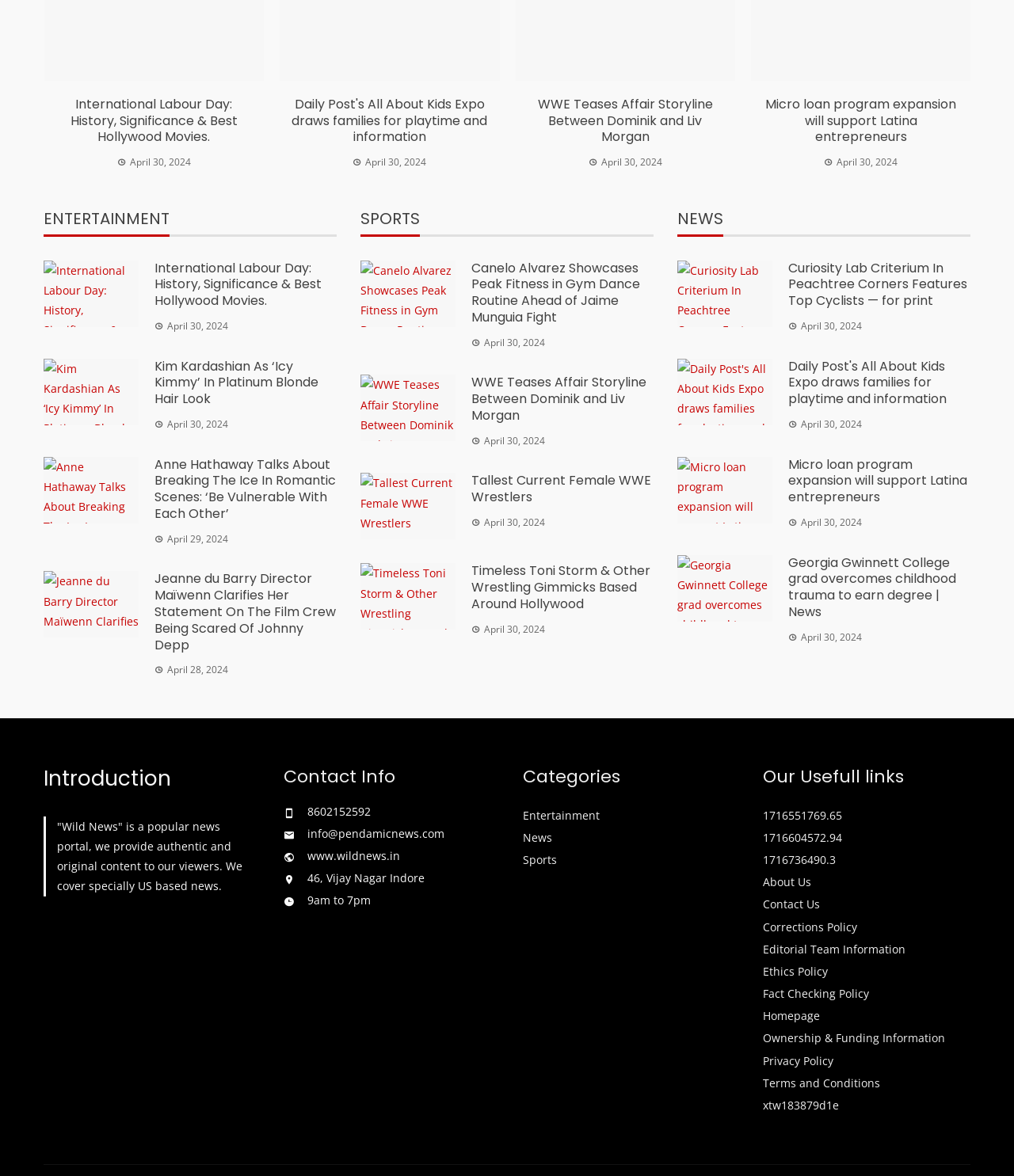Please provide a comprehensive response to the question below by analyzing the image: 
What is the title of the article next to the image of Kim Kardashian?

I looked at the image of Kim Kardashian and found the corresponding article title next to it, which is 'Kim Kardashian As ‘Icy Kimmy’ In Platinum Blonde Hair Look'.